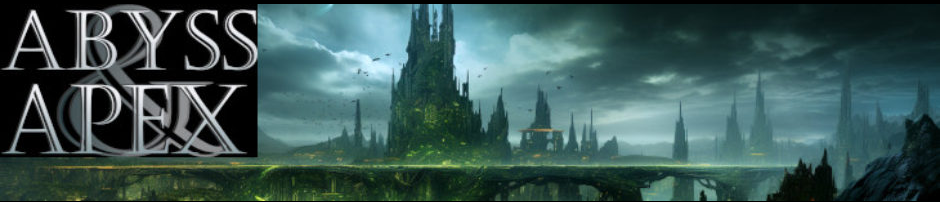What genres of fiction does the magazine focus on?
Examine the image and give a concise answer in one word or a short phrase.

Science fiction and fantasy